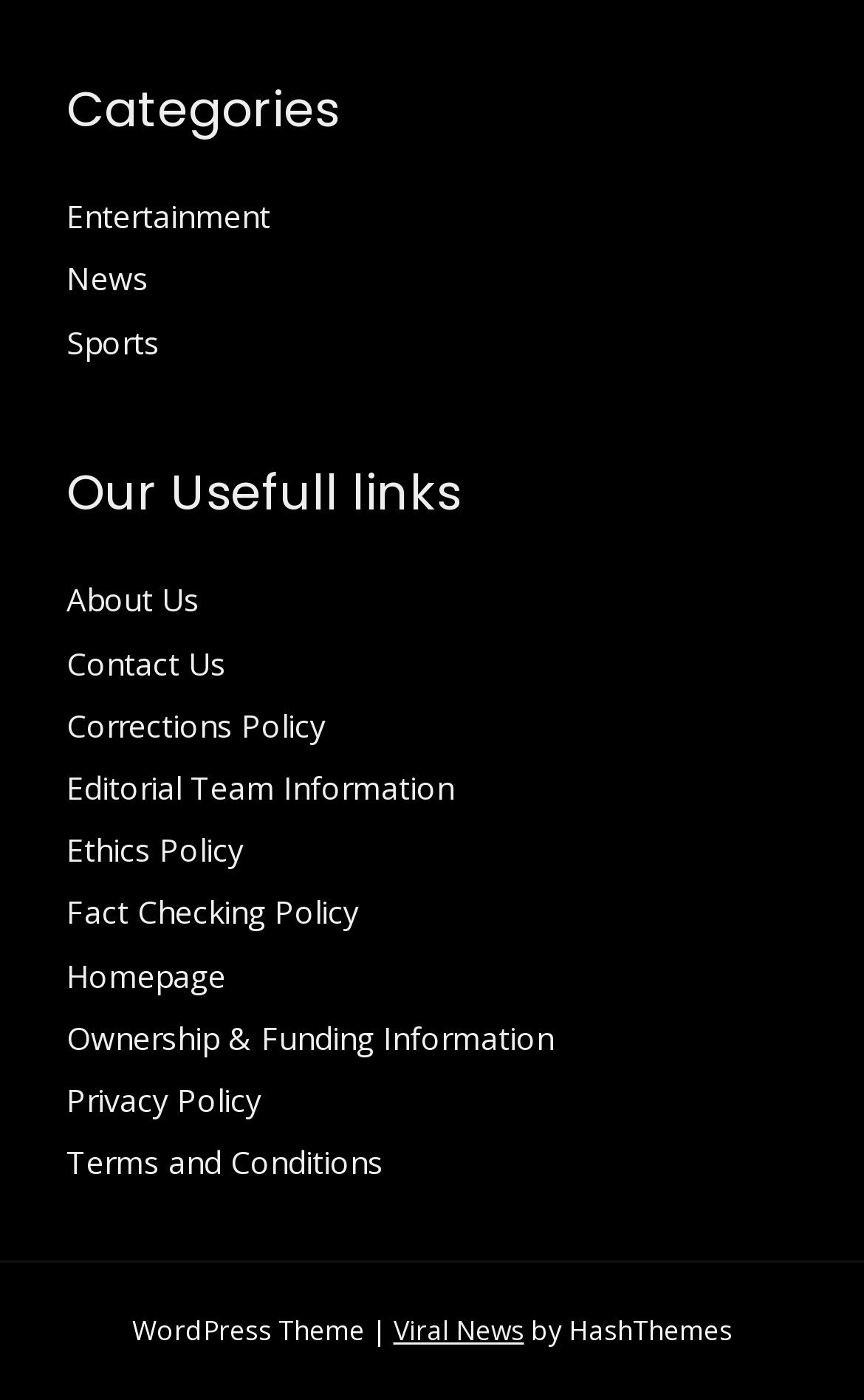Identify the bounding box coordinates of the area you need to click to perform the following instruction: "Read About Us".

[0.077, 0.414, 0.231, 0.444]